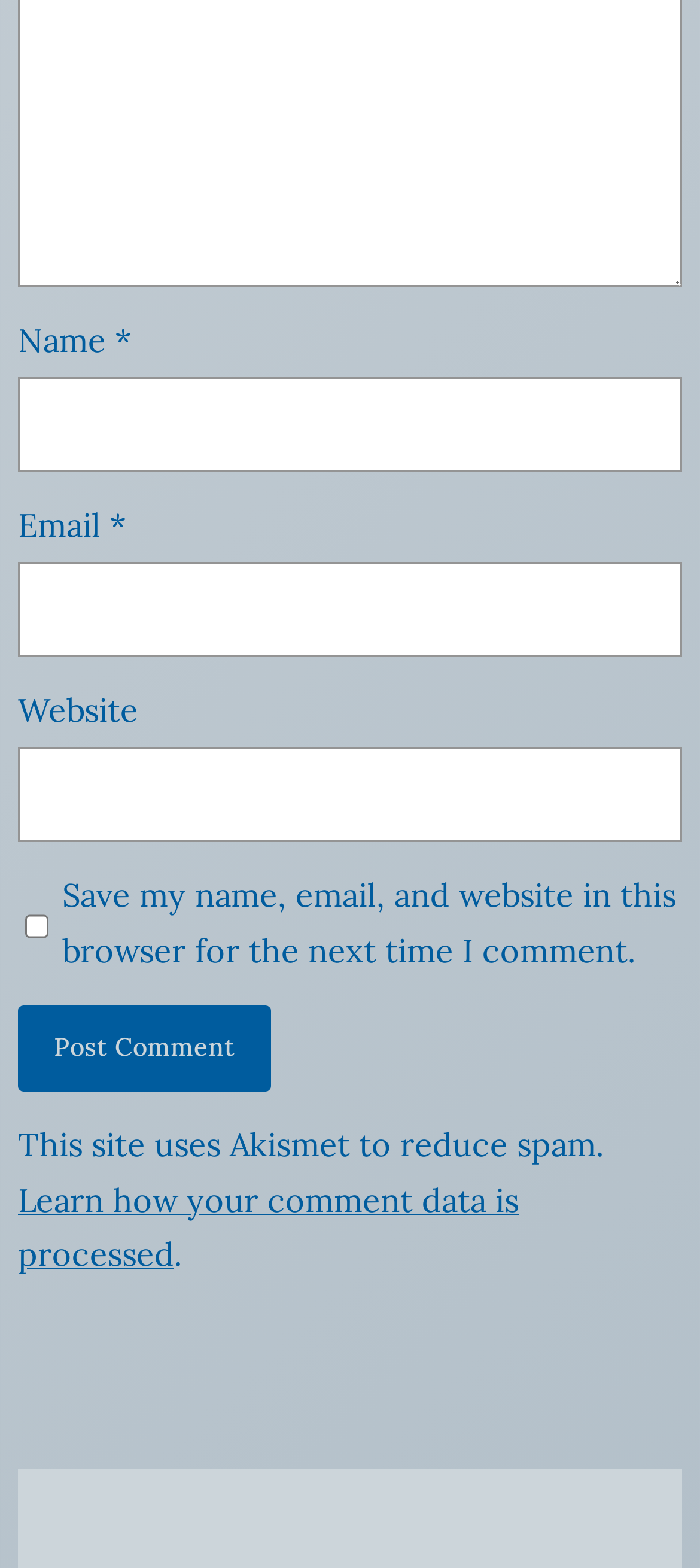Reply to the question below using a single word or brief phrase:
What is the button at the bottom of the form for?

Post Comment